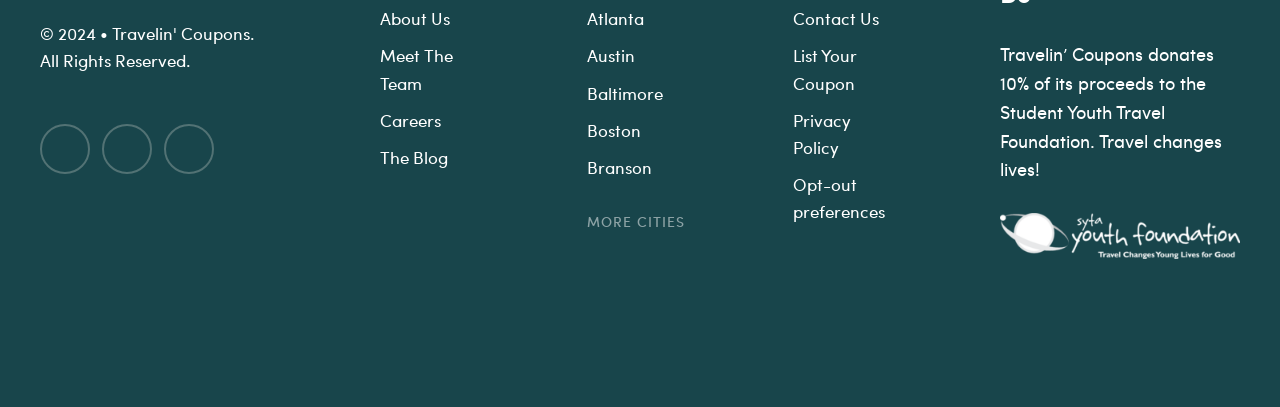Can you identify the bounding box coordinates of the clickable region needed to carry out this instruction: 'Learn about Syta Youth Foundation'? The coordinates should be four float numbers within the range of 0 to 1, stated as [left, top, right, bottom].

[0.781, 0.588, 0.969, 0.649]